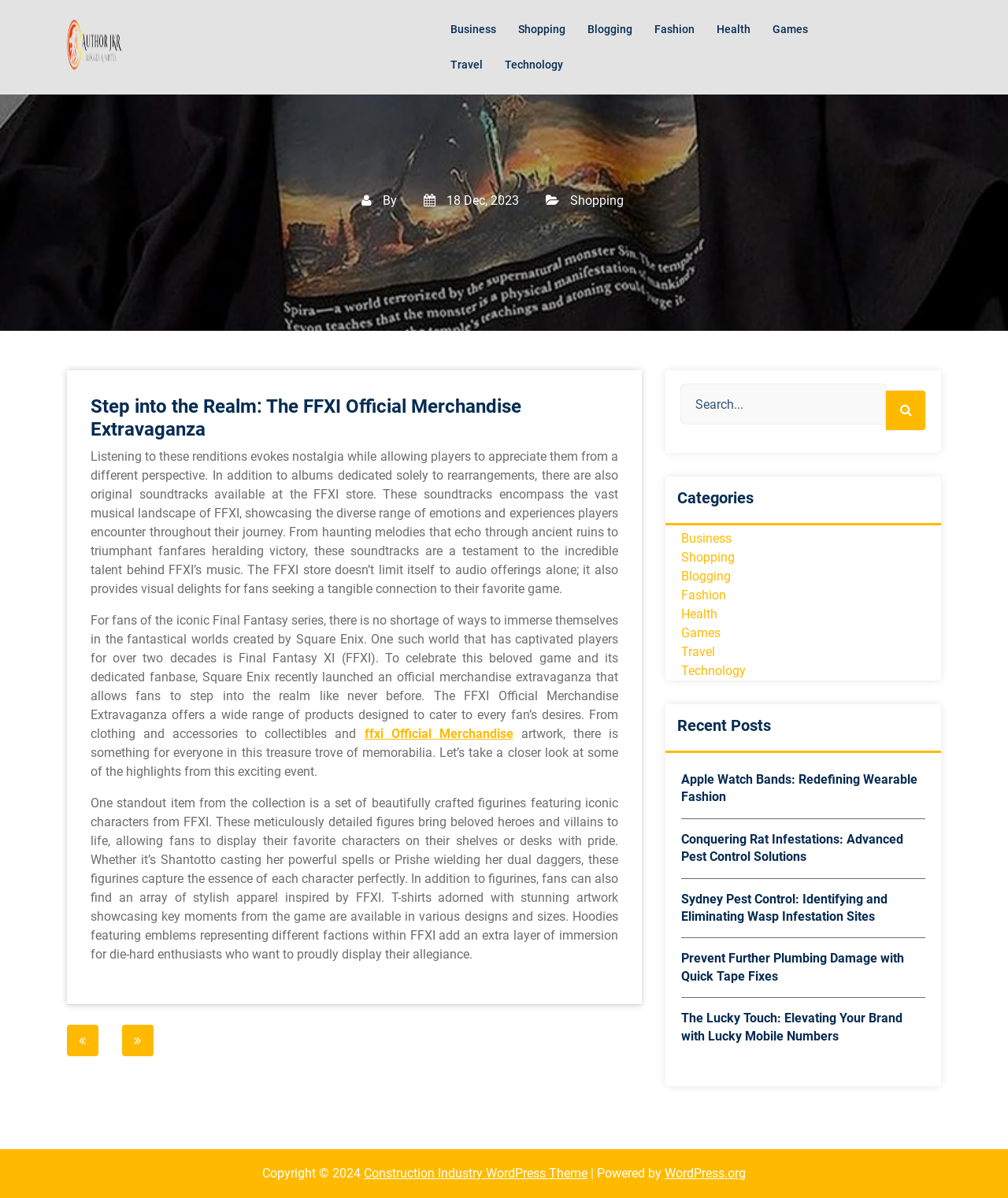What type of figurines are available in the merchandise collection?
Please respond to the question thoroughly and include all relevant details.

According to the webpage, one of the standout items from the collection is a set of beautifully crafted figurines featuring iconic characters from FFXI, such as Shantotto and Prishe.